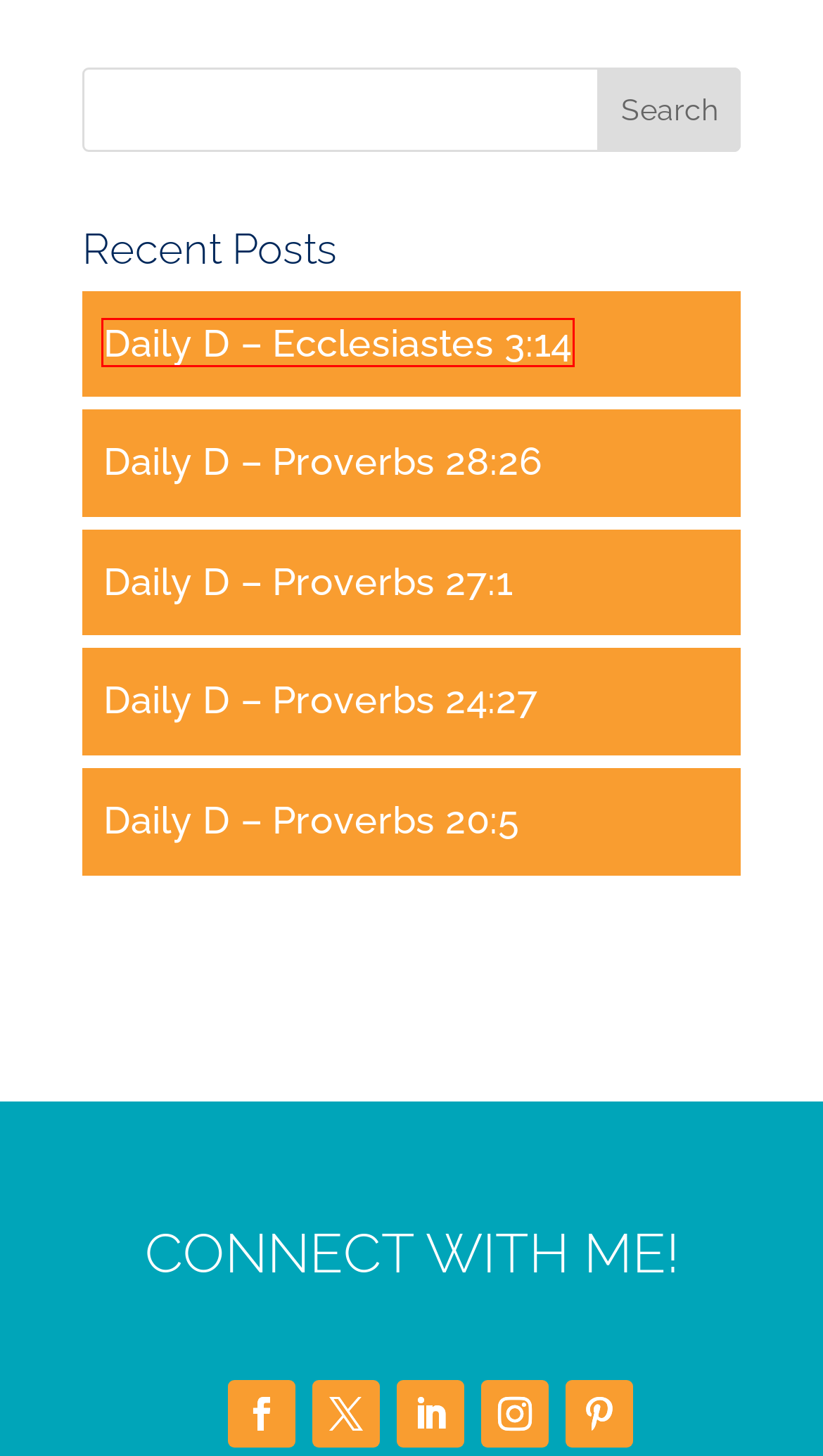Observe the screenshot of a webpage with a red bounding box highlighting an element. Choose the webpage description that accurately reflects the new page after the element within the bounding box is clicked. Here are the candidates:
A. » Daily D – Proverbs 28:26
B. » Daily D – Ecclesiastes 3:14
C. Log In ‹ David G. Bowman — WordPress
D. » Daily D – Proverbs 24:27
E. New Definition & Meaning - Merriam-Webster
F. » Daily D – Proverbs 27:1
G. » Daily D
H. » David Bowman

B